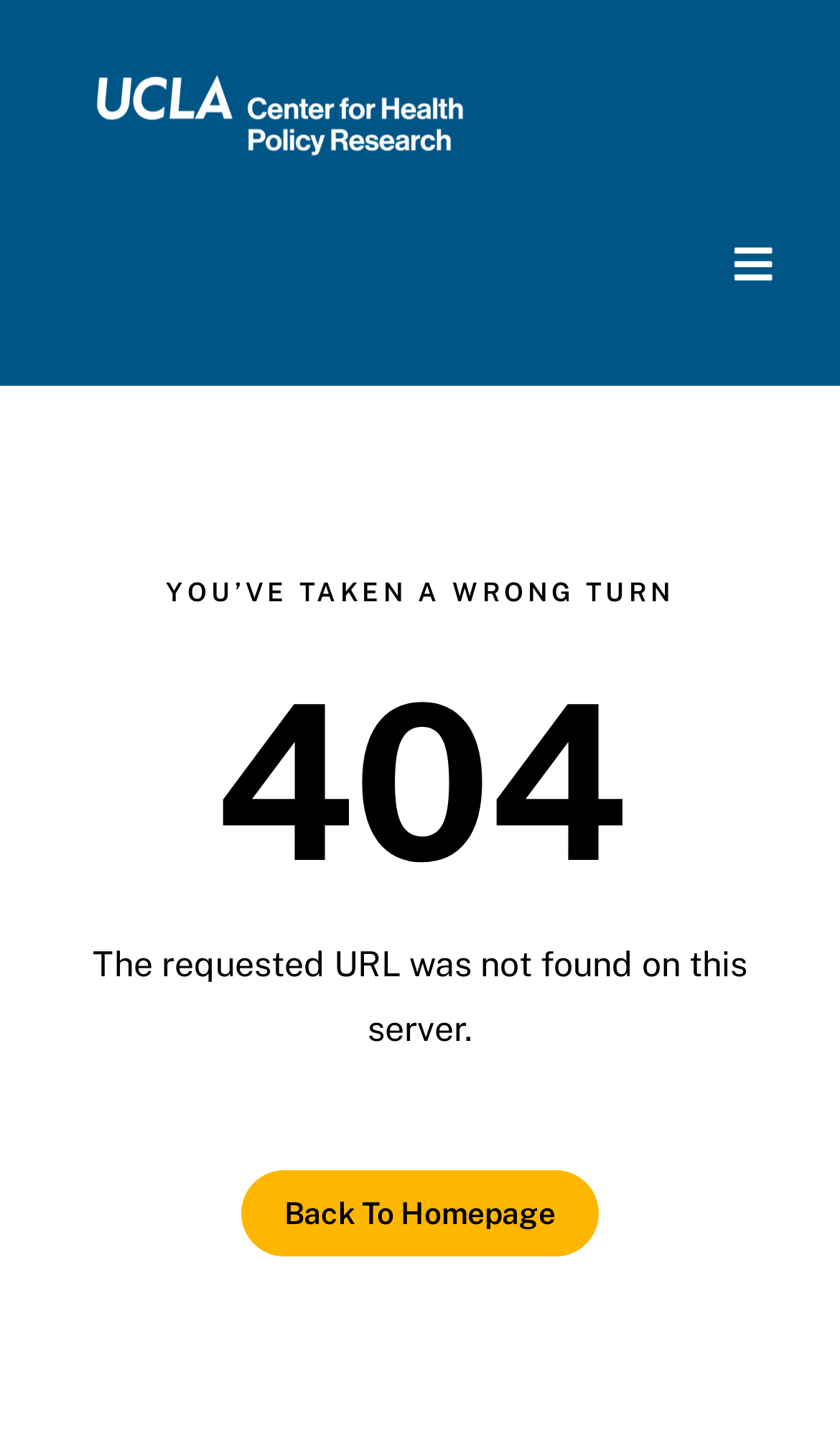Identify the bounding box coordinates of the clickable region to carry out the given instruction: "Learn more about the Health Equity Challenge".

[0.0, 0.575, 1.0, 0.658]